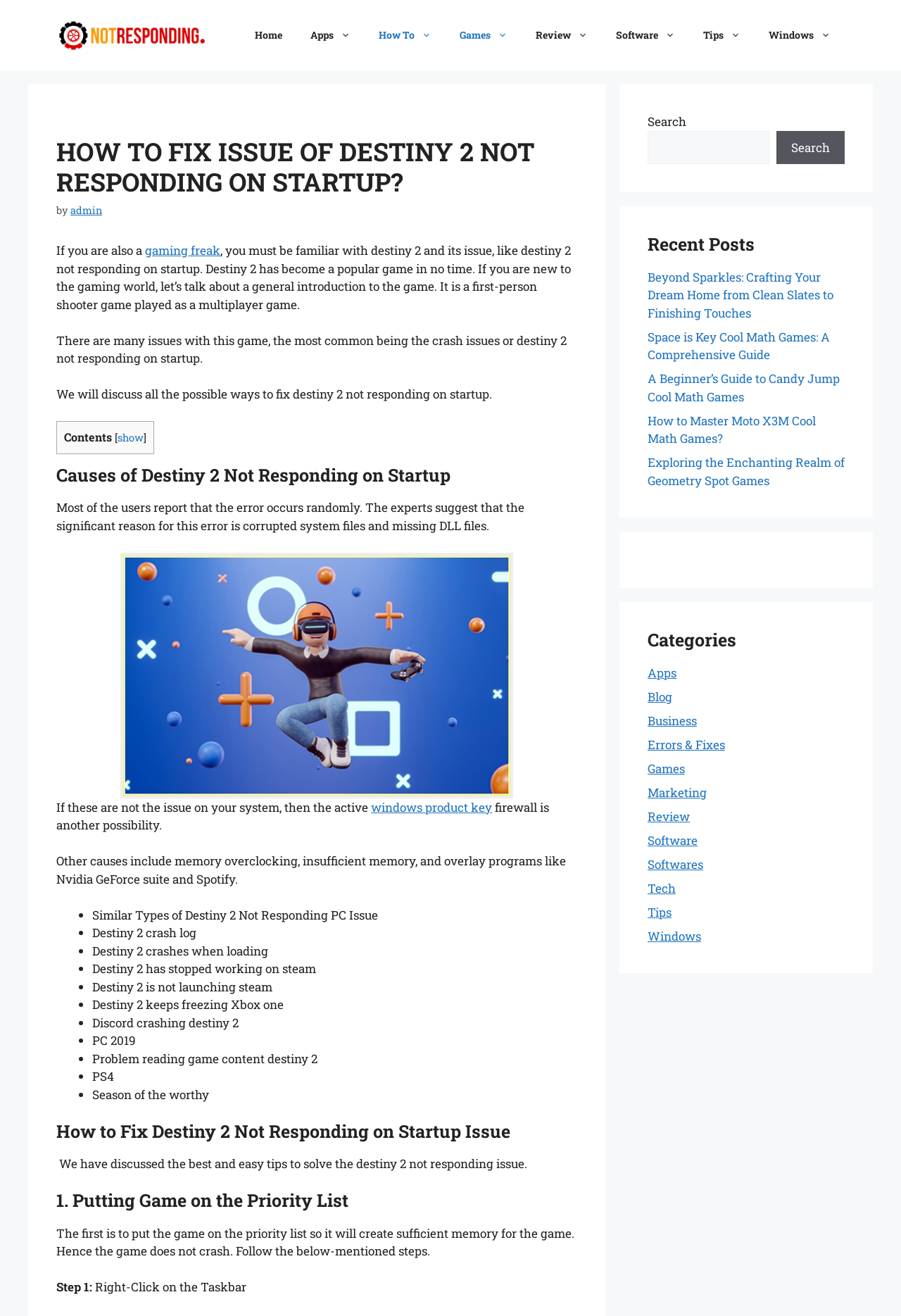Given the element description Software, specify the bounding box coordinates of the corresponding UI element in the format (top-left x, top-left y, bottom-right x, bottom-right y). All values must be between 0 and 1.

[0.668, 0.011, 0.765, 0.043]